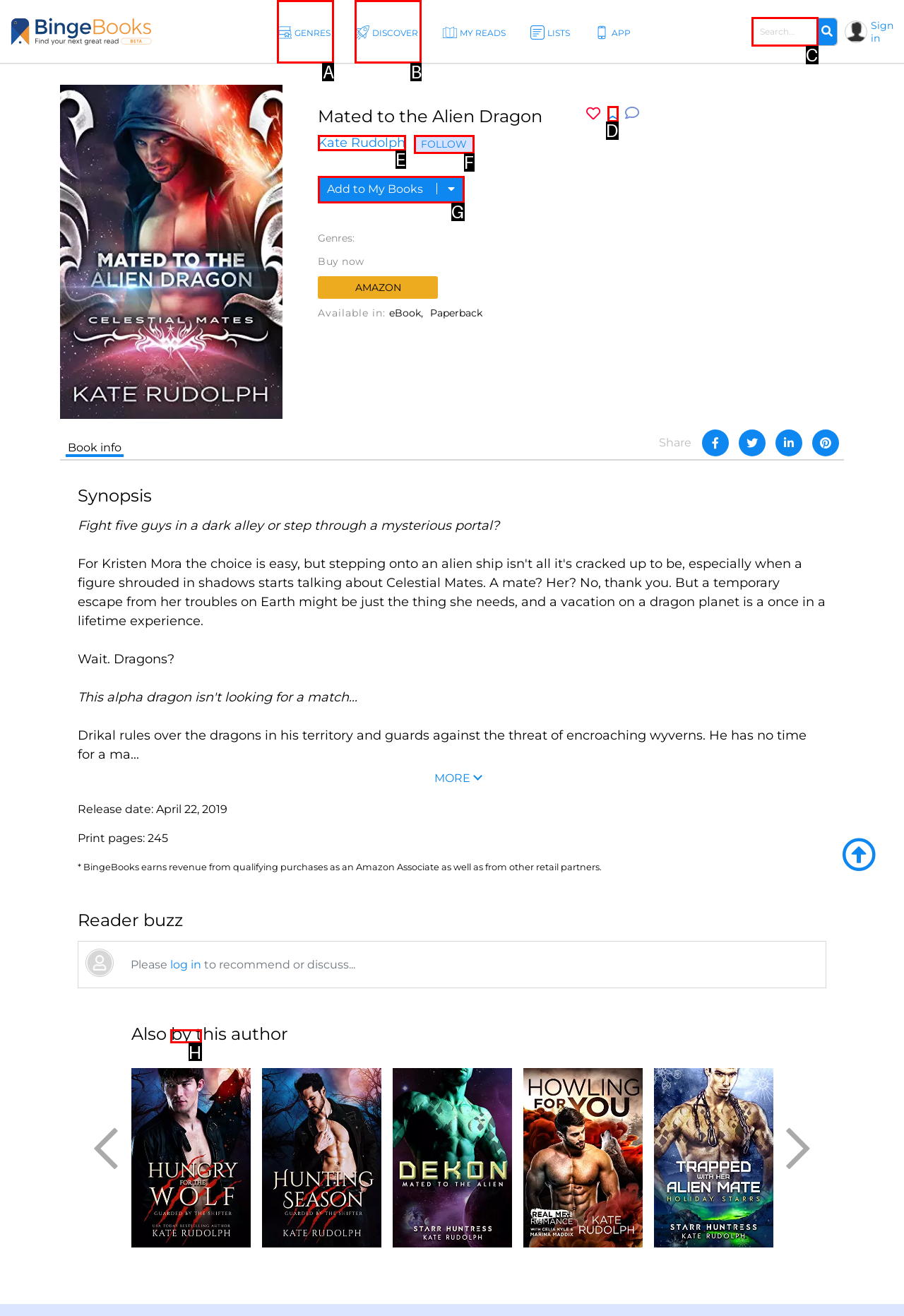Identify the correct HTML element to click for the task: Search for a book. Provide the letter of your choice.

C